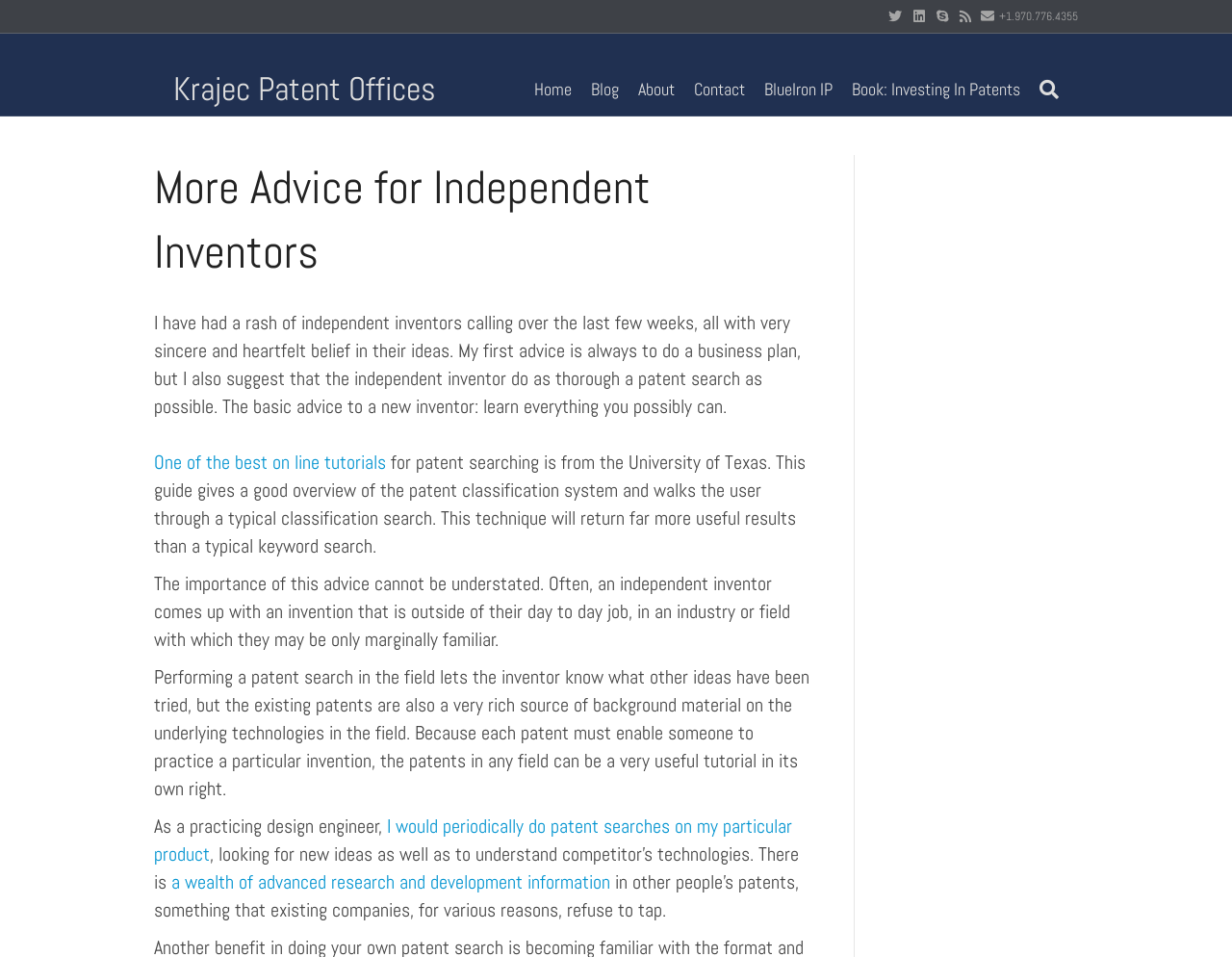Kindly determine the bounding box coordinates for the area that needs to be clicked to execute this instruction: "Read more about the book Investing In Patents".

[0.699, 0.065, 0.852, 0.121]